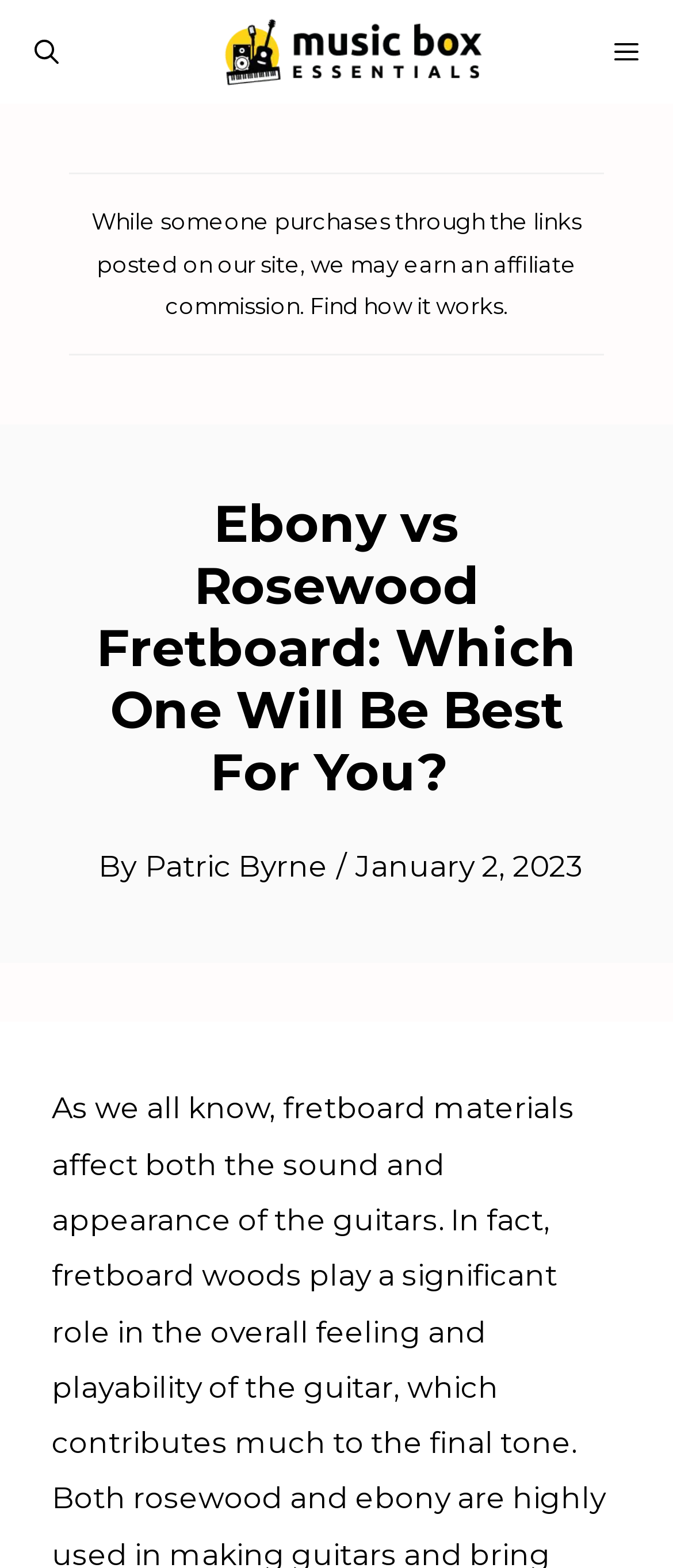Give the bounding box coordinates for this UI element: "aria-label="Open Search Bar"". The coordinates should be four float numbers between 0 and 1, arranged as [left, top, right, bottom].

[0.0, 0.0, 0.138, 0.066]